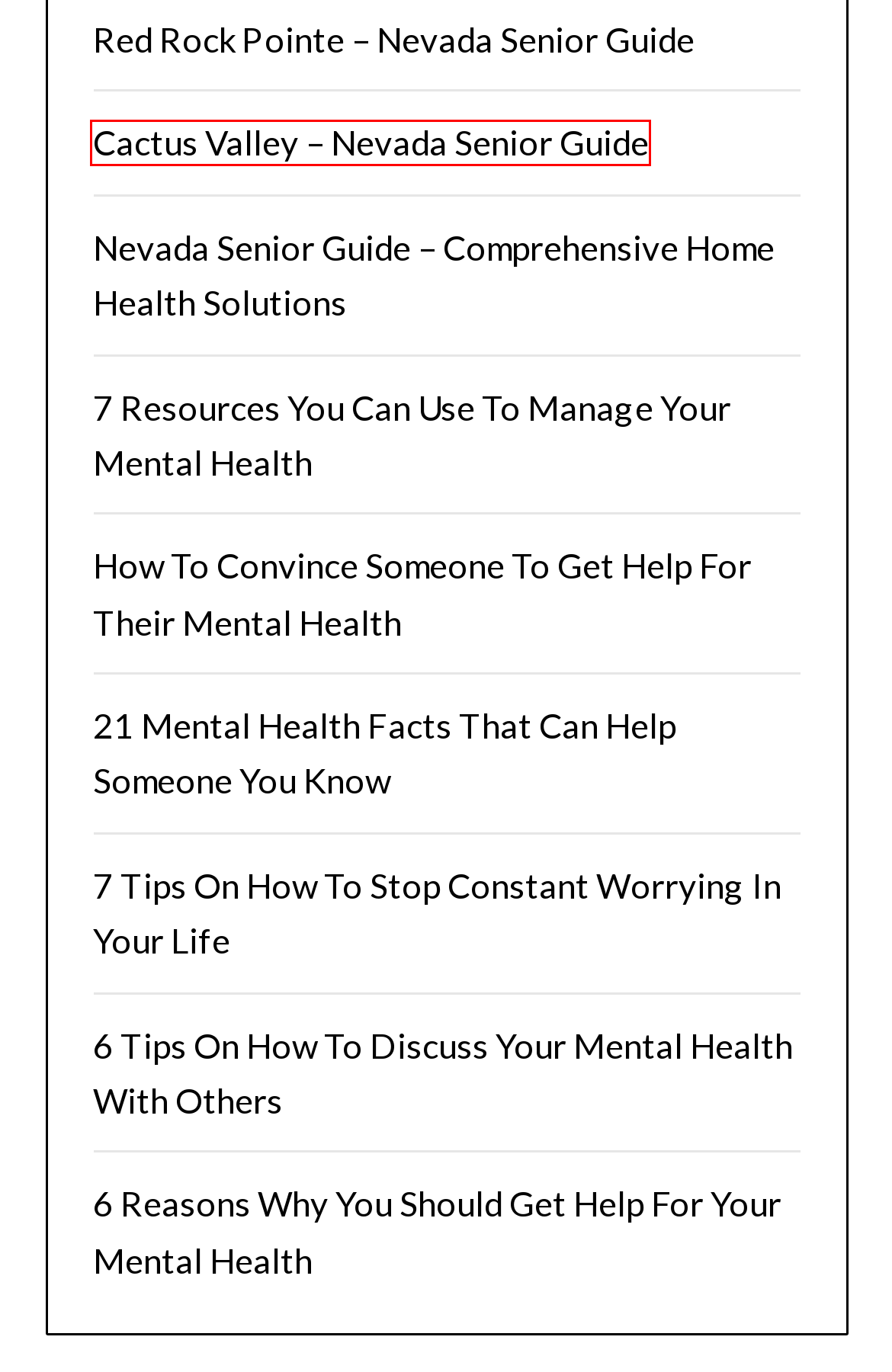You are provided with a screenshot of a webpage that has a red bounding box highlighting a UI element. Choose the most accurate webpage description that matches the new webpage after clicking the highlighted element. Here are your choices:
A. 21 Mental Health Facts That Can Help Someone You Know – Nevada Senior Guide
B. Red Rock Pointe – Nevada Senior Guide – Nevada Senior Guide
C. 6 Reasons Why You Should Get Help For Your Mental Health – Nevada Senior Guide
D. 7 Resources You Can Use To Manage Your Mental Health – Nevada Senior Guide
E. 7 Tips On How To Stop Constant Worrying In Your Life – Nevada Senior Guide
F. 6 Tips On How To Discuss Your Mental Health With Others – Nevada Senior Guide
G. How To Convince Someone To Get Help For Their Mental Health – Nevada Senior Guide
H. Cactus Valley – Nevada Senior Guide – Nevada Senior Guide

H